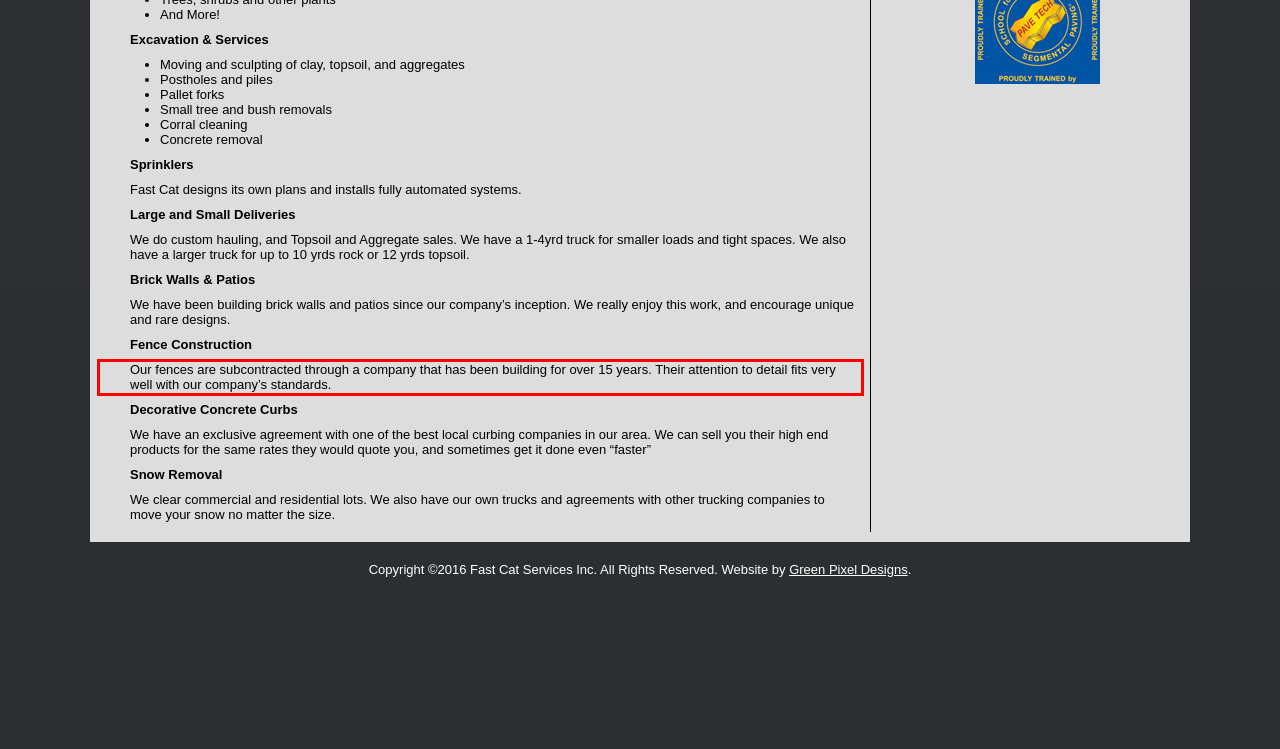From the given screenshot of a webpage, identify the red bounding box and extract the text content within it.

Our fences are subcontracted through a company that has been building for over 15 years. Their attention to detail fits very well with our company’s standards.